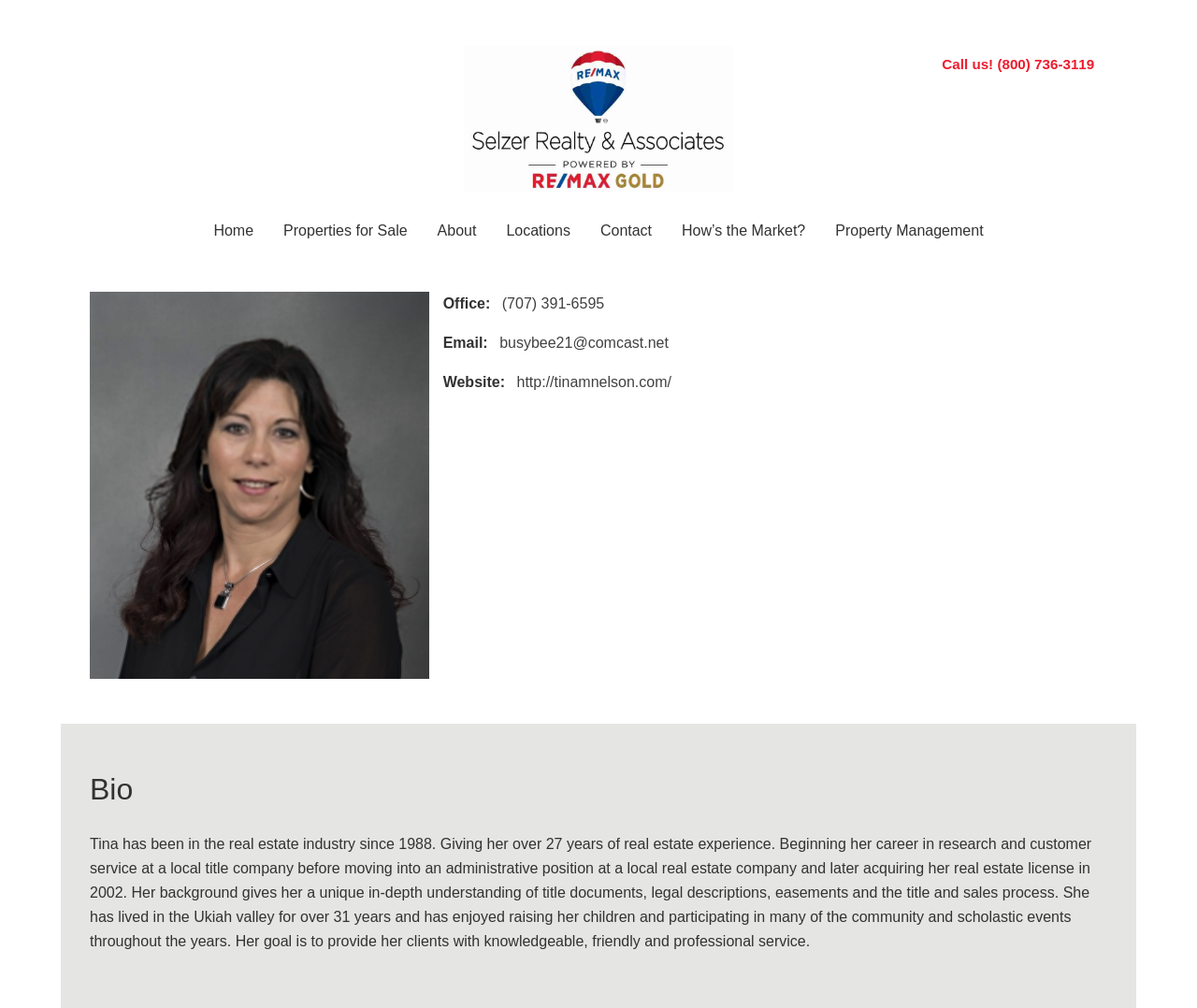How many years of real estate experience does Tina have?
Using the picture, provide a one-word or short phrase answer.

over 27 years